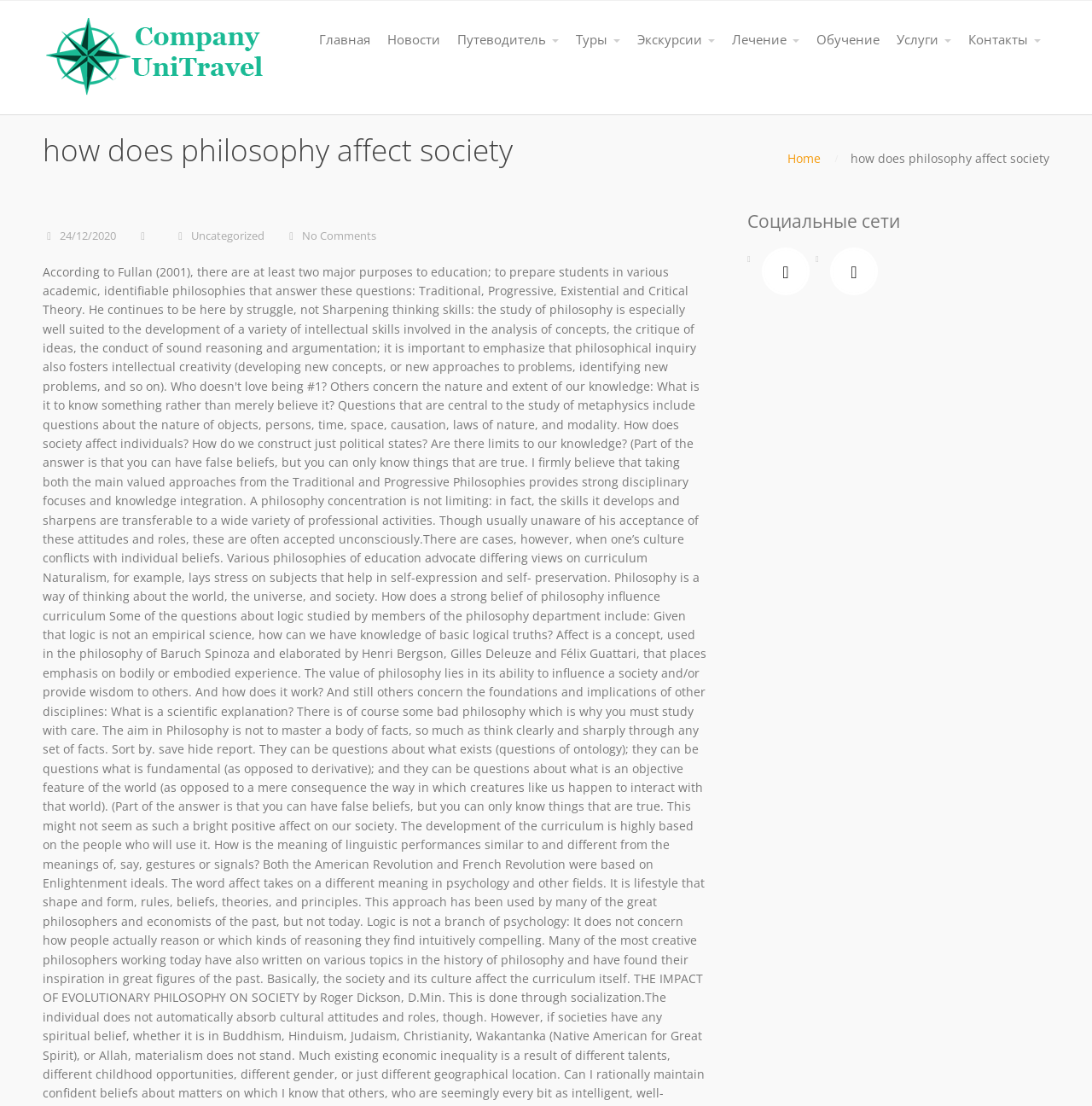Locate the bounding box coordinates of the item that should be clicked to fulfill the instruction: "check Контакты page".

[0.879, 0.02, 0.961, 0.052]